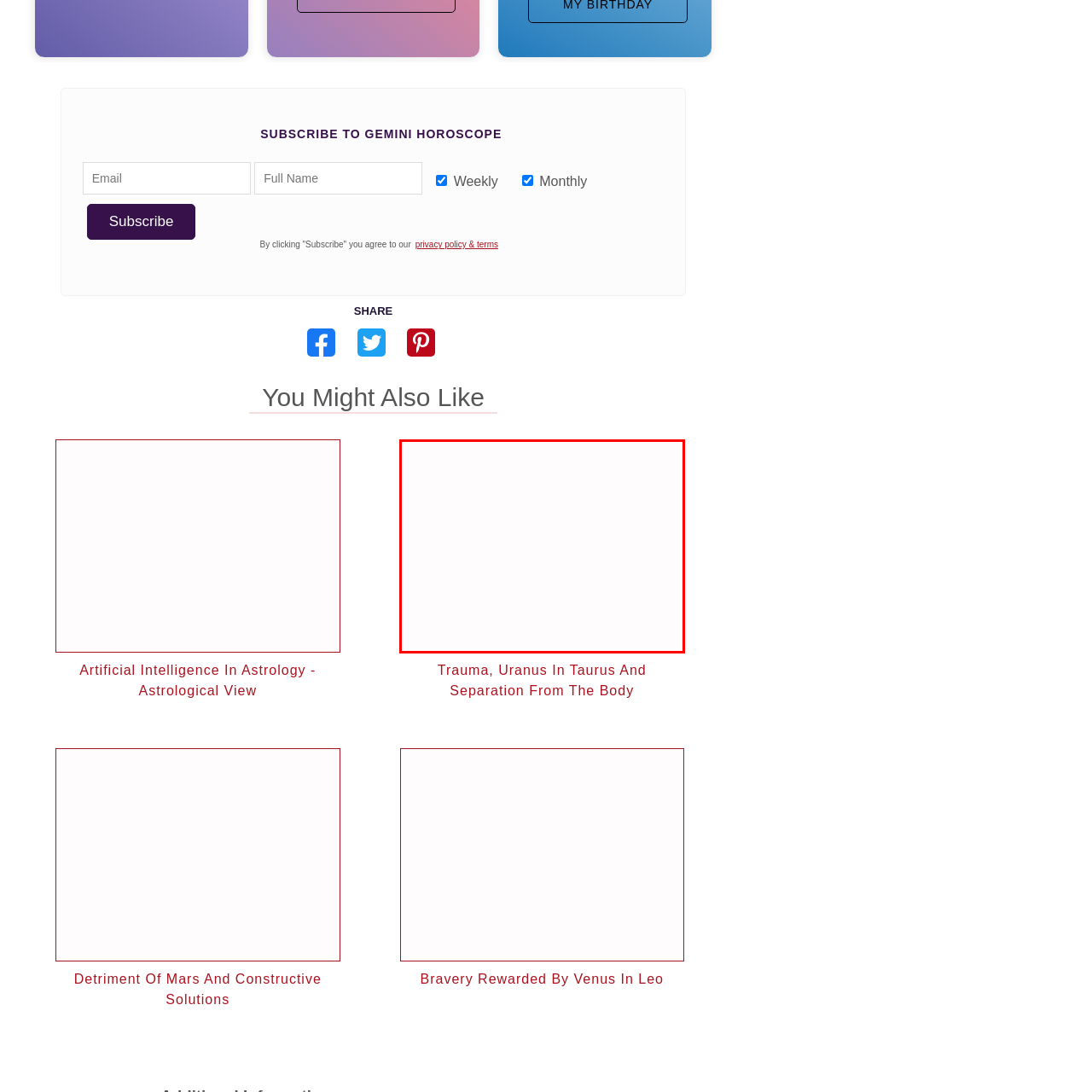Create an extensive caption describing the content of the image outlined in red.

The image likely illustrates a link titled "Trauma, Uranus In Taurus And Separation From The Body," which suggests an exploration of astrological themes related to trauma and the influence of Uranus in the zodiac sign of Taurus. The visual may include thematic elements connected to astrology, possibly featuring celestial imagery or symbolic representations relevant to the topic. This content is part of a section titled "You Might Also Like," indicating related articles for further reading and engagement with astrology enthusiasts.